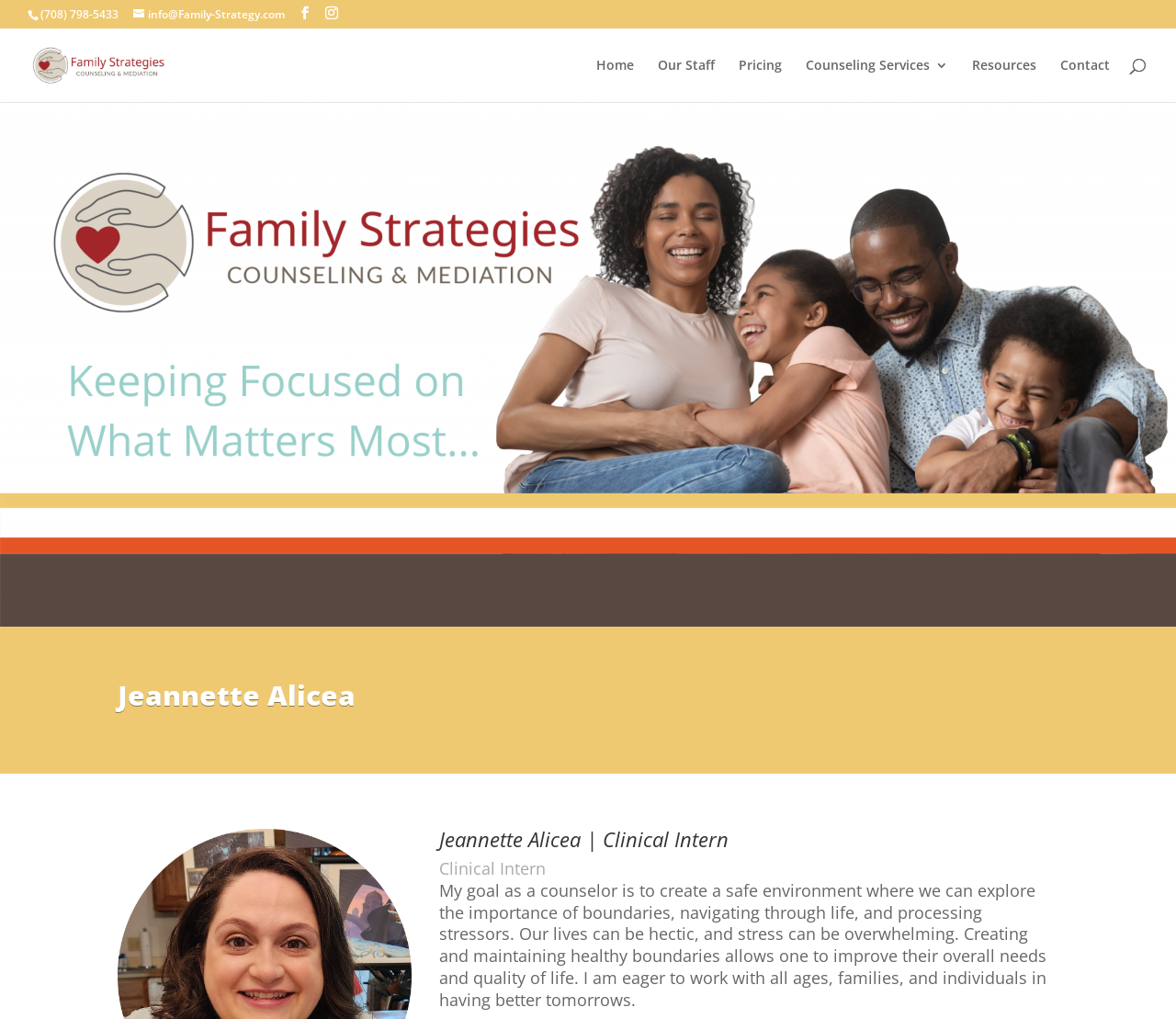Select the bounding box coordinates of the element I need to click to carry out the following instruction: "Send an email".

[0.113, 0.006, 0.242, 0.022]